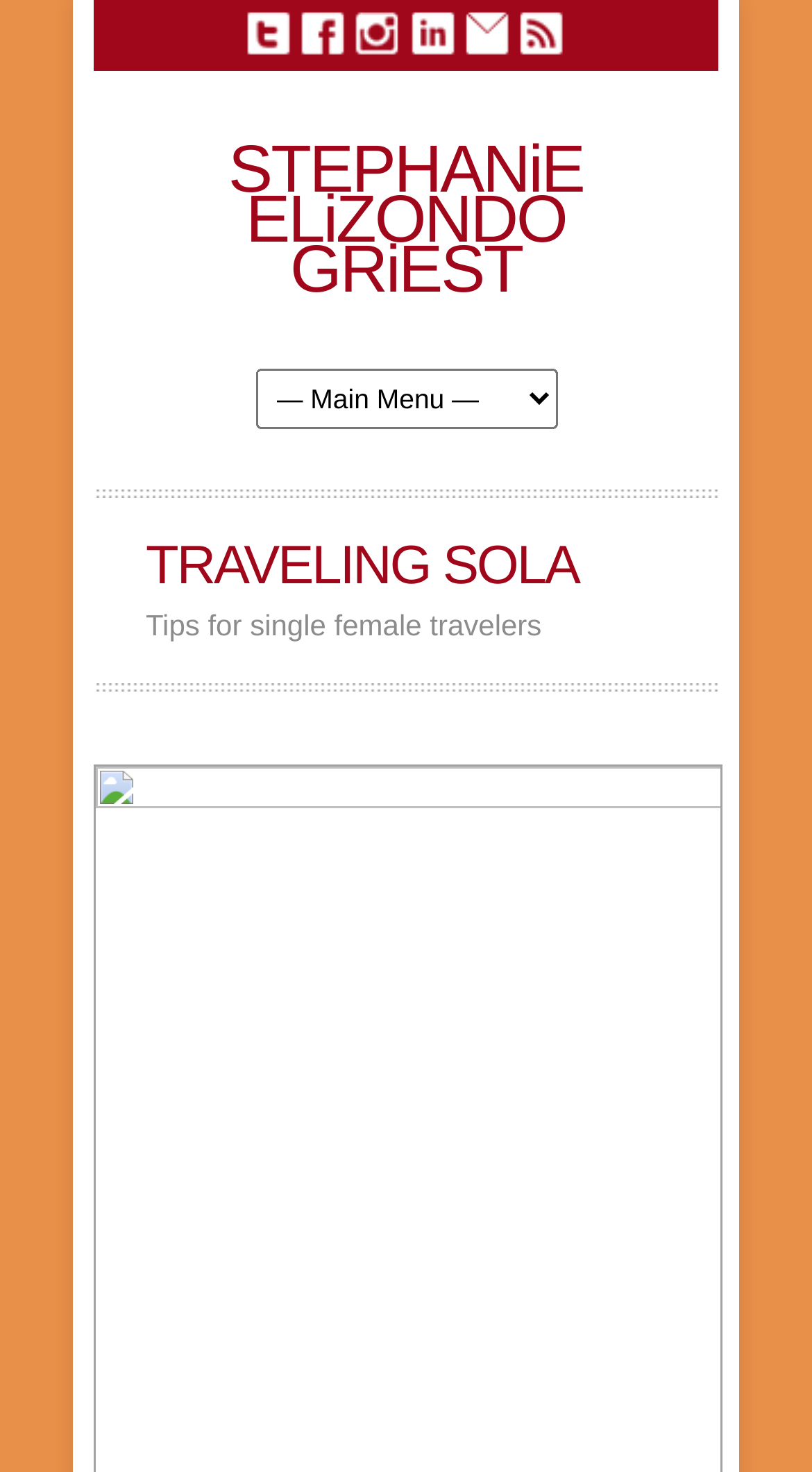Please provide a brief answer to the question using only one word or phrase: 
Is the combobox expanded?

No